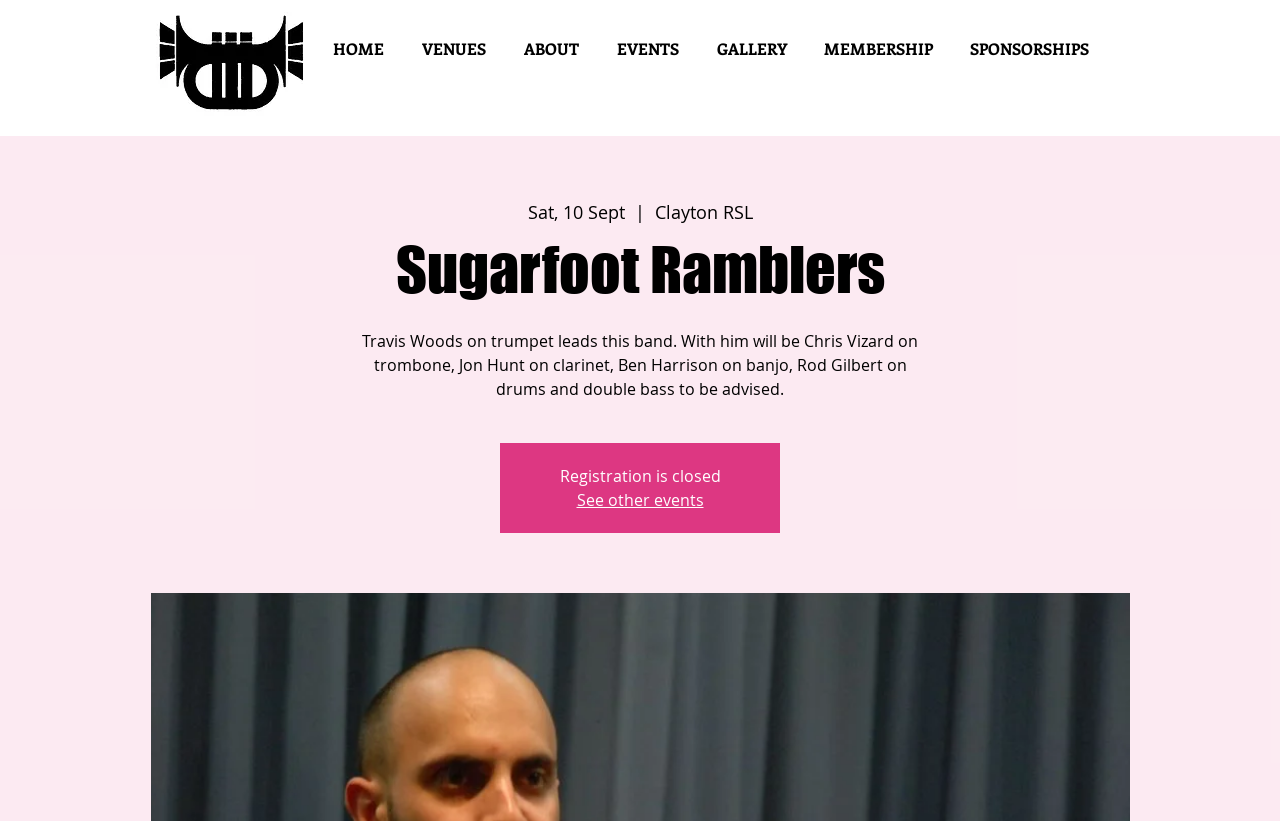Determine the coordinates of the bounding box for the clickable area needed to execute this instruction: "see other events".

[0.45, 0.596, 0.55, 0.623]